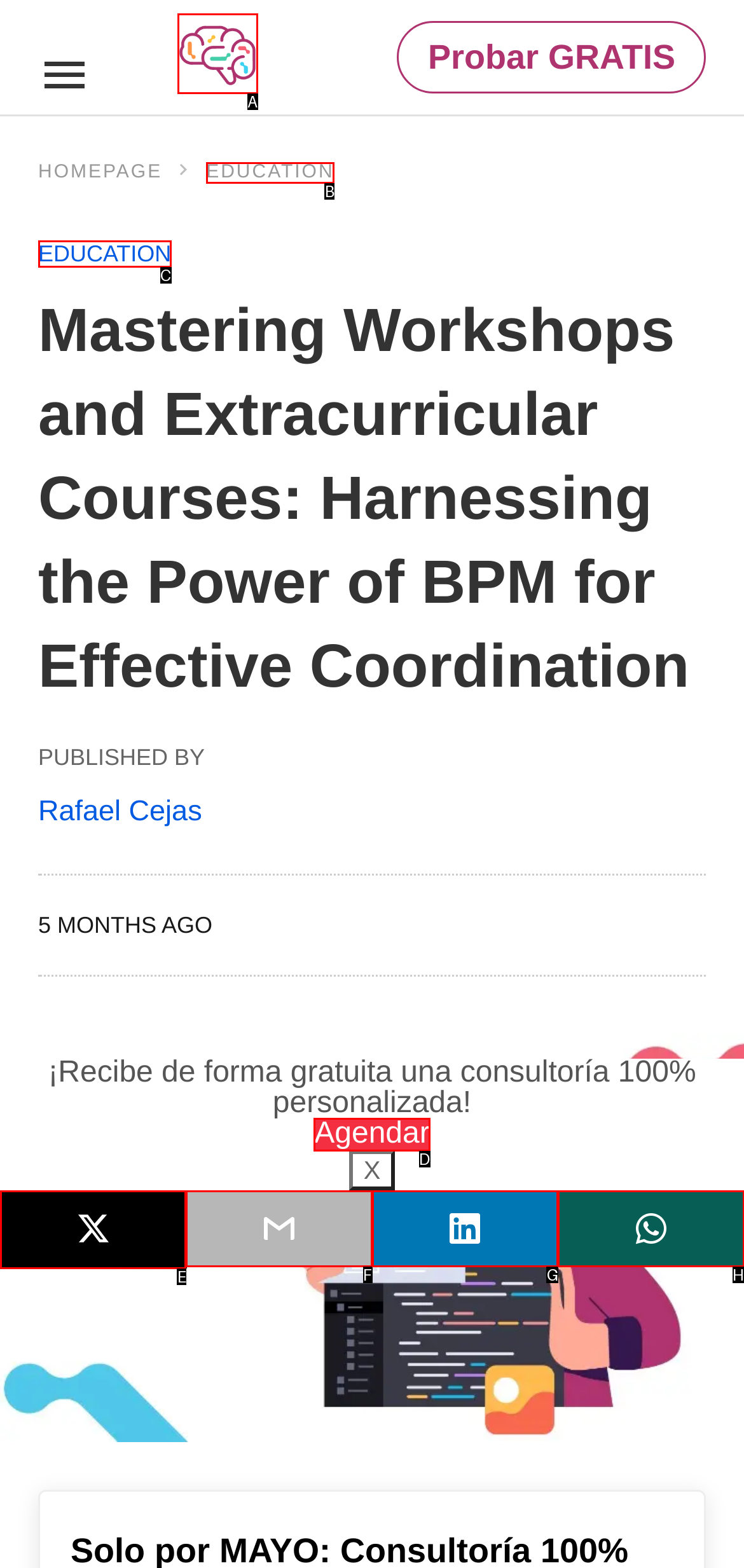Identify the letter of the correct UI element to fulfill the task: Agendar a consultation from the given options in the screenshot.

D